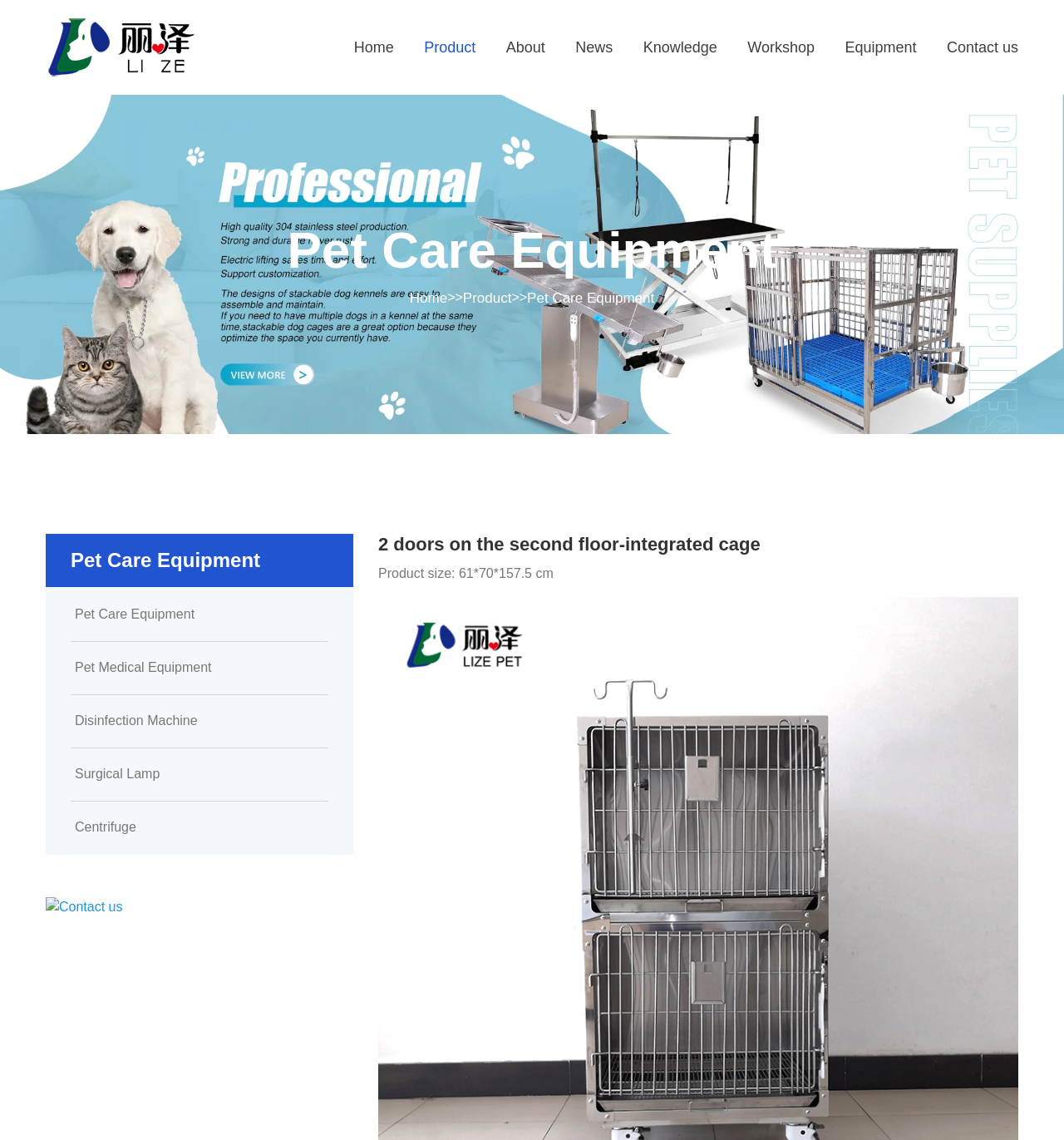What is the company name?
Please provide a detailed and thorough answer to the question.

The company name can be found on the top left corner of the webpage, where the logo is located, and it is also a clickable link.